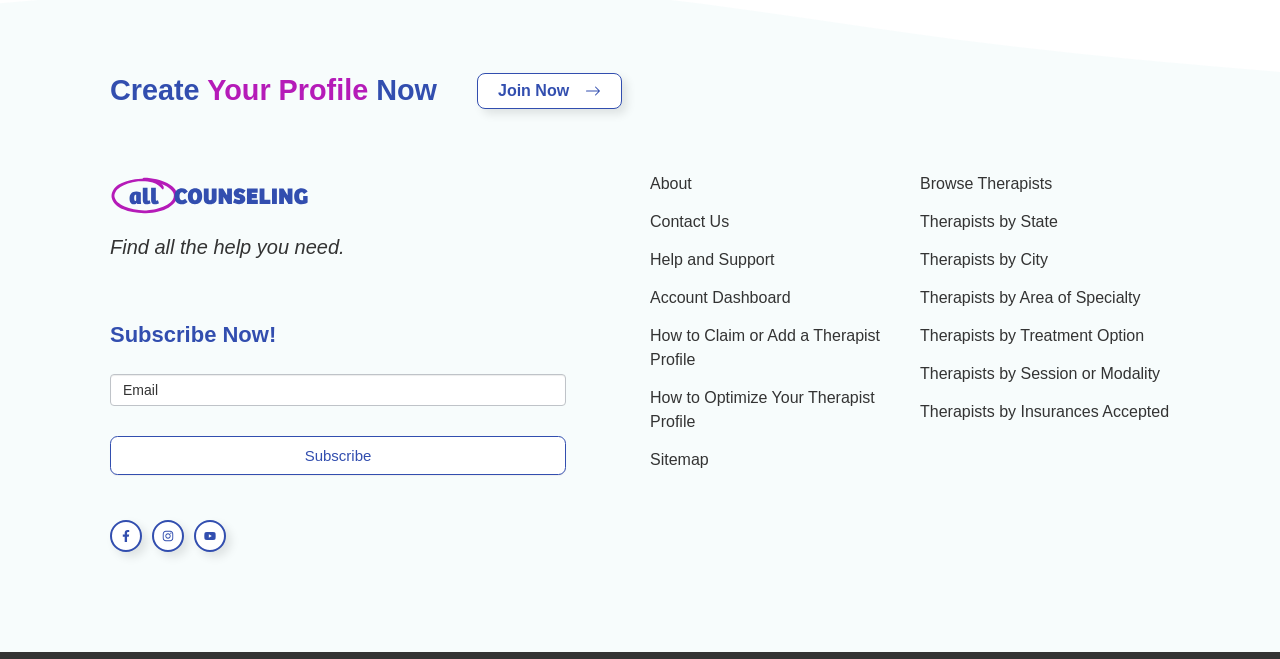How many social media links are present on the webpage?
Look at the screenshot and respond with a single word or phrase.

3